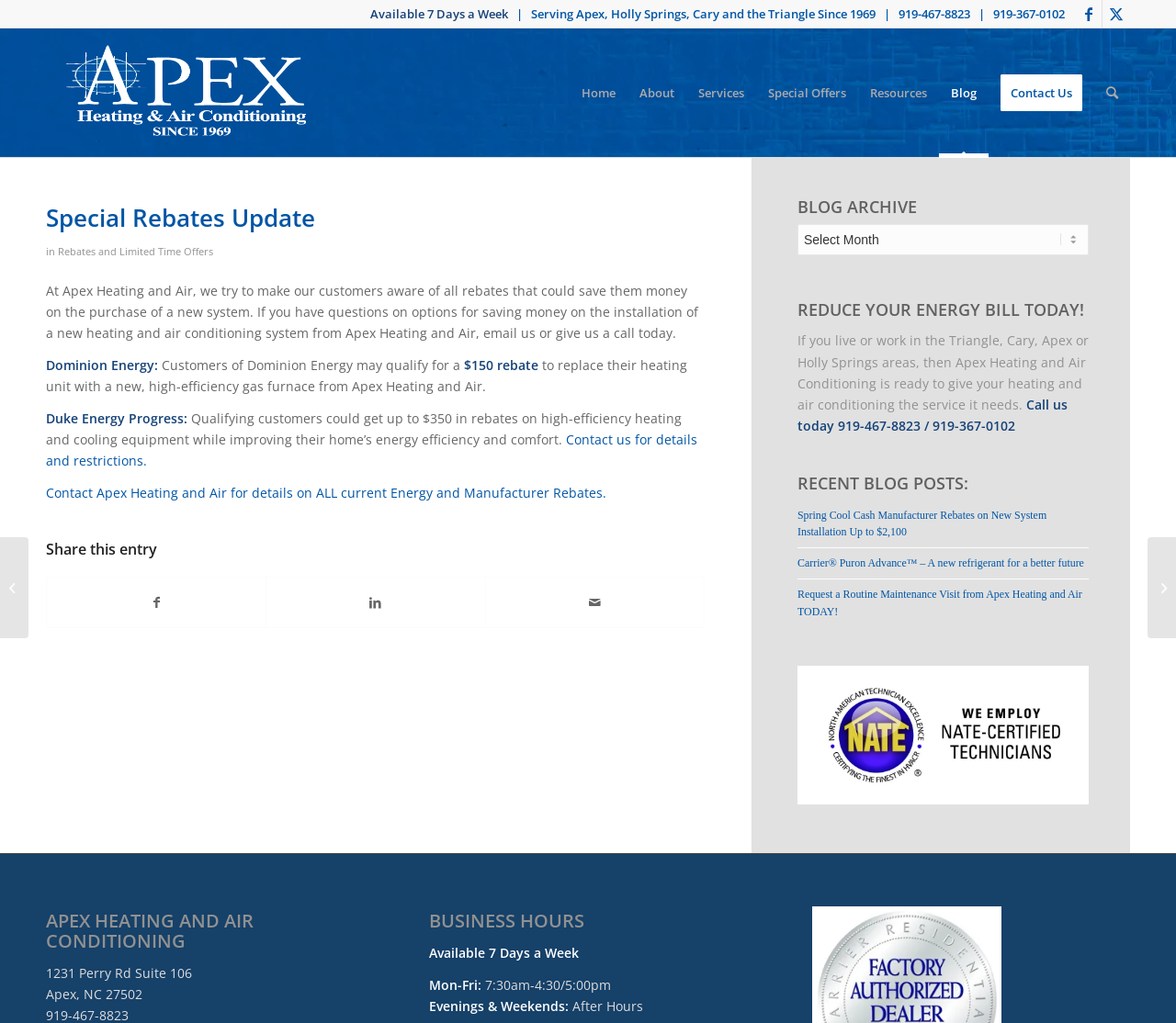Provide your answer in one word or a succinct phrase for the question: 
What is the address of the company?

1231 Perry Rd Suite 106, Apex, NC 27502